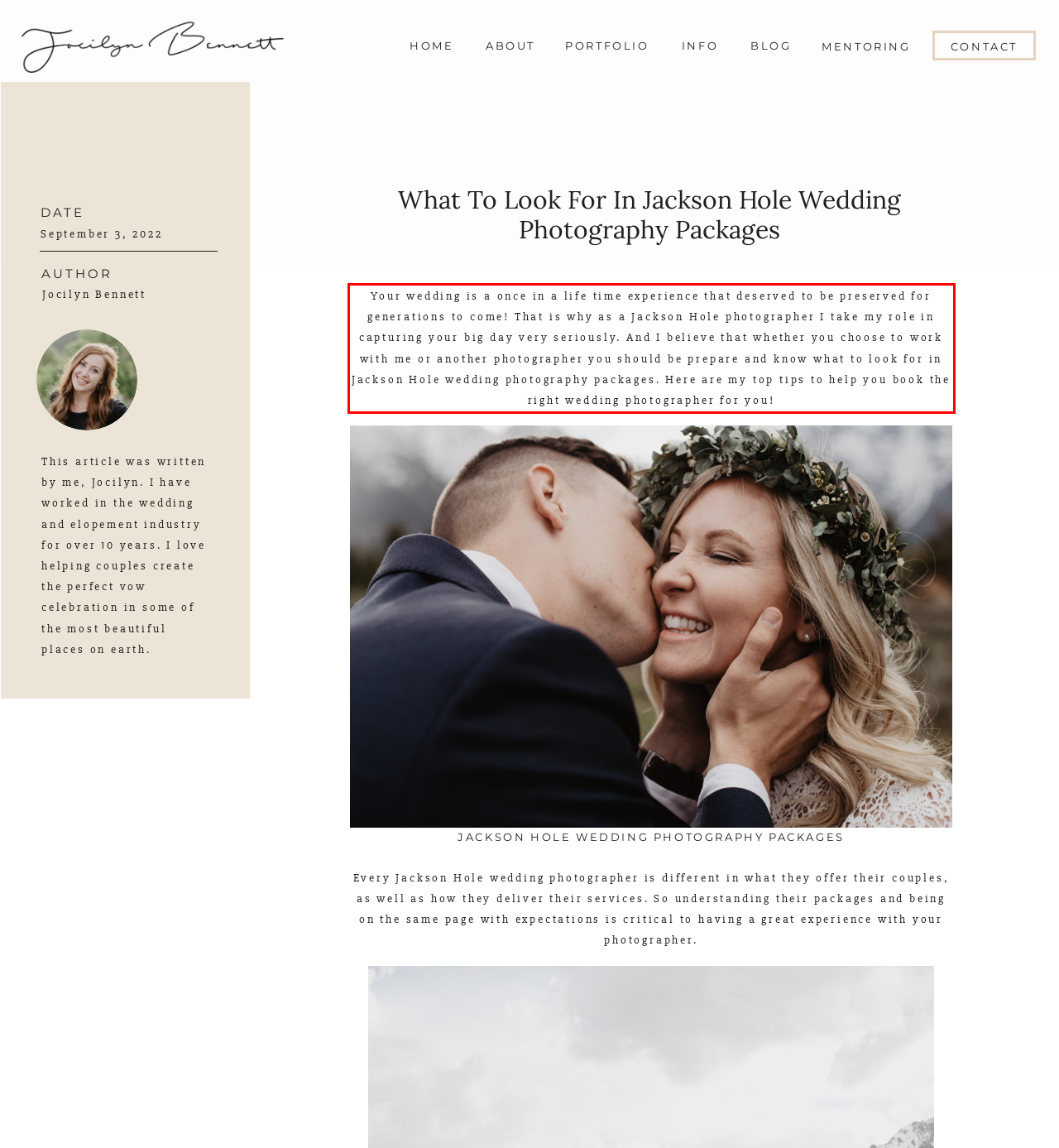Inspect the webpage screenshot that has a red bounding box and use OCR technology to read and display the text inside the red bounding box.

Your wedding is a once in a life time experience that deserved to be preserved for generations to come! That is why as a Jackson Hole photographer I take my role in capturing your big day very seriously. And I believe that whether you choose to work with me or another photographer you should be prepare and know what to look for in Jackson Hole wedding photography packages. Here are my top tips to help you book the right wedding photographer for you!